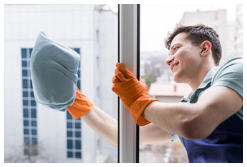Elaborate on all the elements present in the image.

The image depicts a smiling young man engaged in cleaning a window, showcasing the meticulous work involved in maintaining a clean home environment. He is wearing a light-colored shirt and bright orange rubber gloves, which highlight his commitment to hygiene and safety while performing the task. His focused expression and the soft cloth in his hand suggest he is dedicated to ensuring that every part of the window is spotless. This captures the essence of a professional maid service, emphasizing flexibility and quality in cleaning services, as mentioned in the supporting text about various cleaning options available to homeowners.